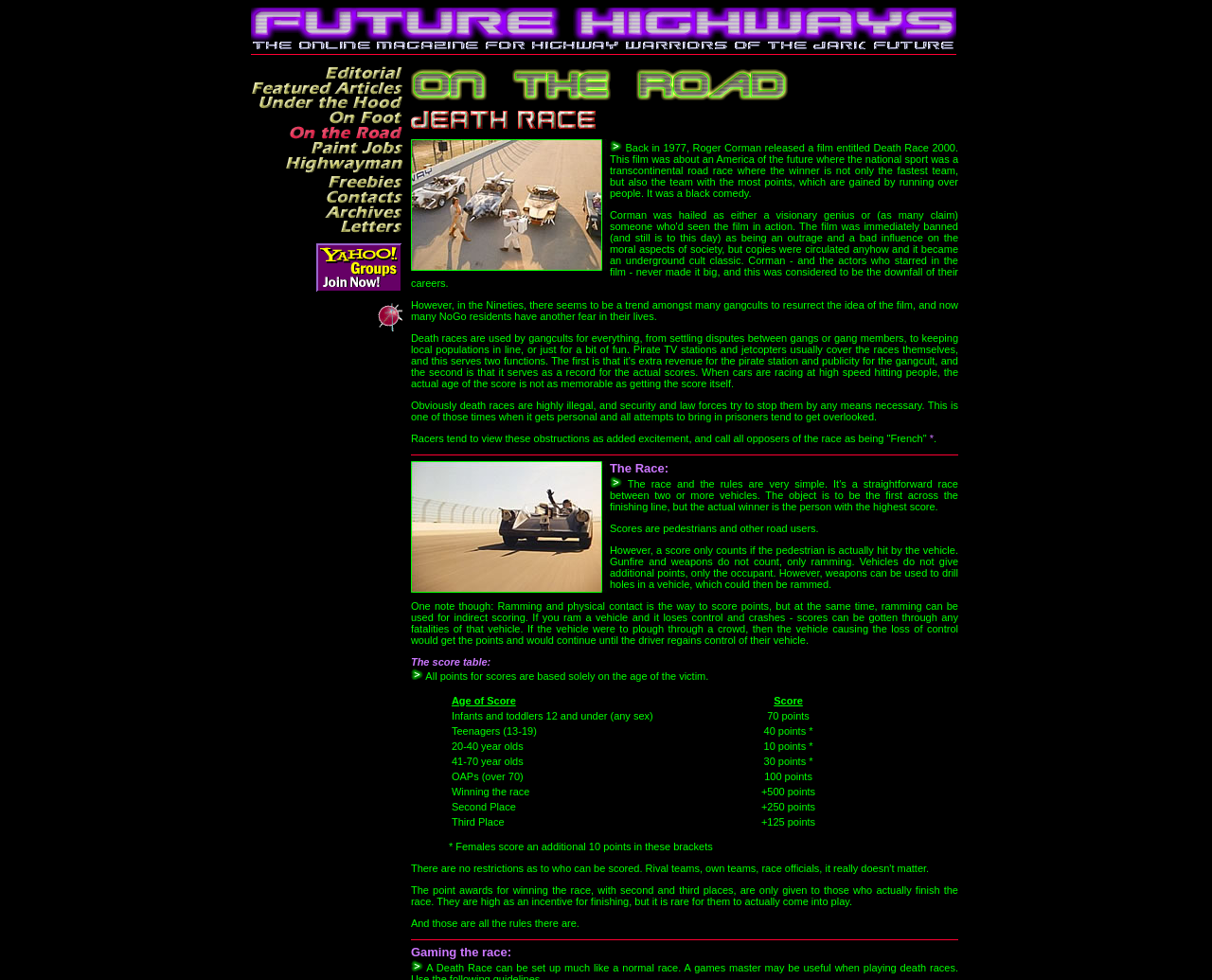Pinpoint the bounding box coordinates of the clickable area necessary to execute the following instruction: "Click on the 'Editorial (2k)' link". The coordinates should be given as four float numbers between 0 and 1, namely [left, top, right, bottom].

[0.269, 0.071, 0.332, 0.083]